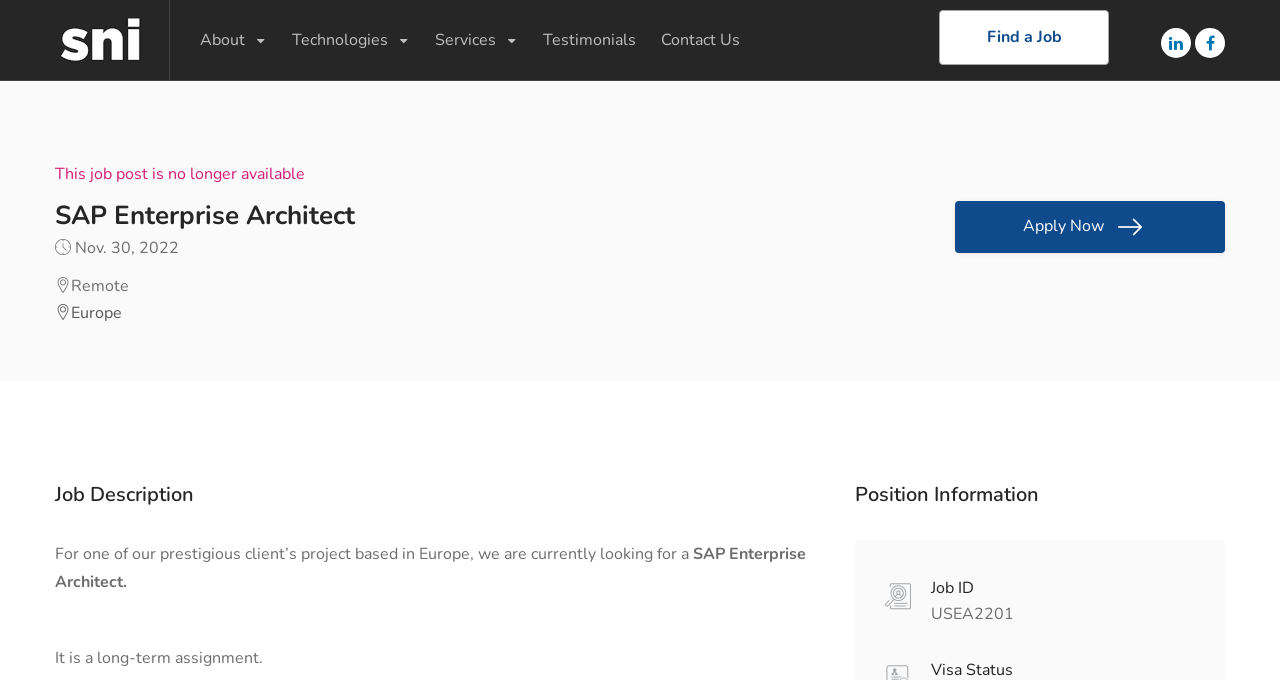What is the location of the job post?
Use the information from the screenshot to give a comprehensive response to the question.

I determined the location by looking at the link element with the text 'Europe' which is located near the job title.